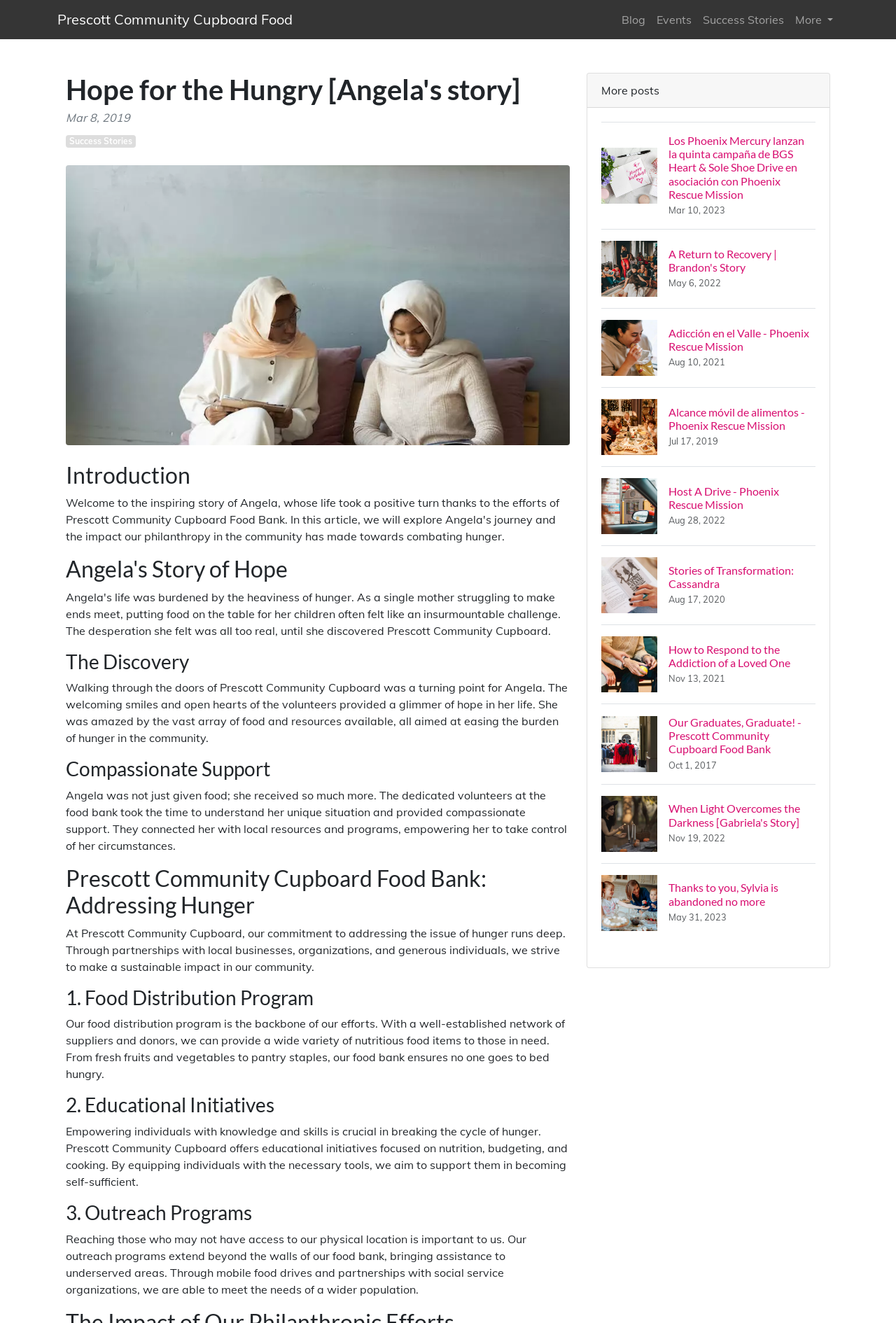Please mark the clickable region by giving the bounding box coordinates needed to complete this instruction: "Learn more about Prescott Community Cupboard Food Bank".

[0.073, 0.654, 0.636, 0.695]